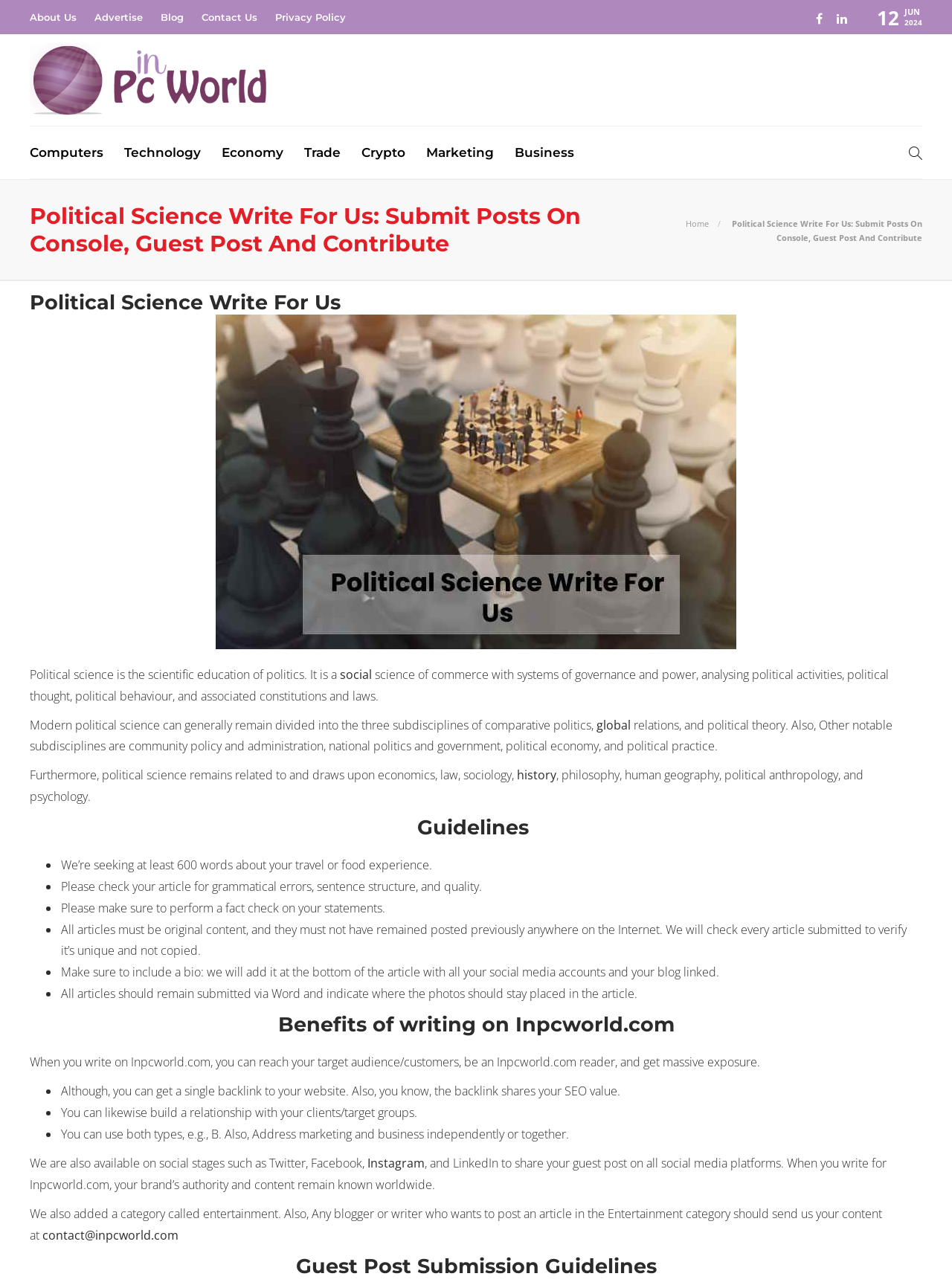Based on the element description: "Dc League Of Super-Pets Showtimes", identify the bounding box coordinates for this UI element. The coordinates must be four float numbers between 0 and 1, listed as [left, top, right, bottom].

[0.434, 0.583, 0.645, 0.593]